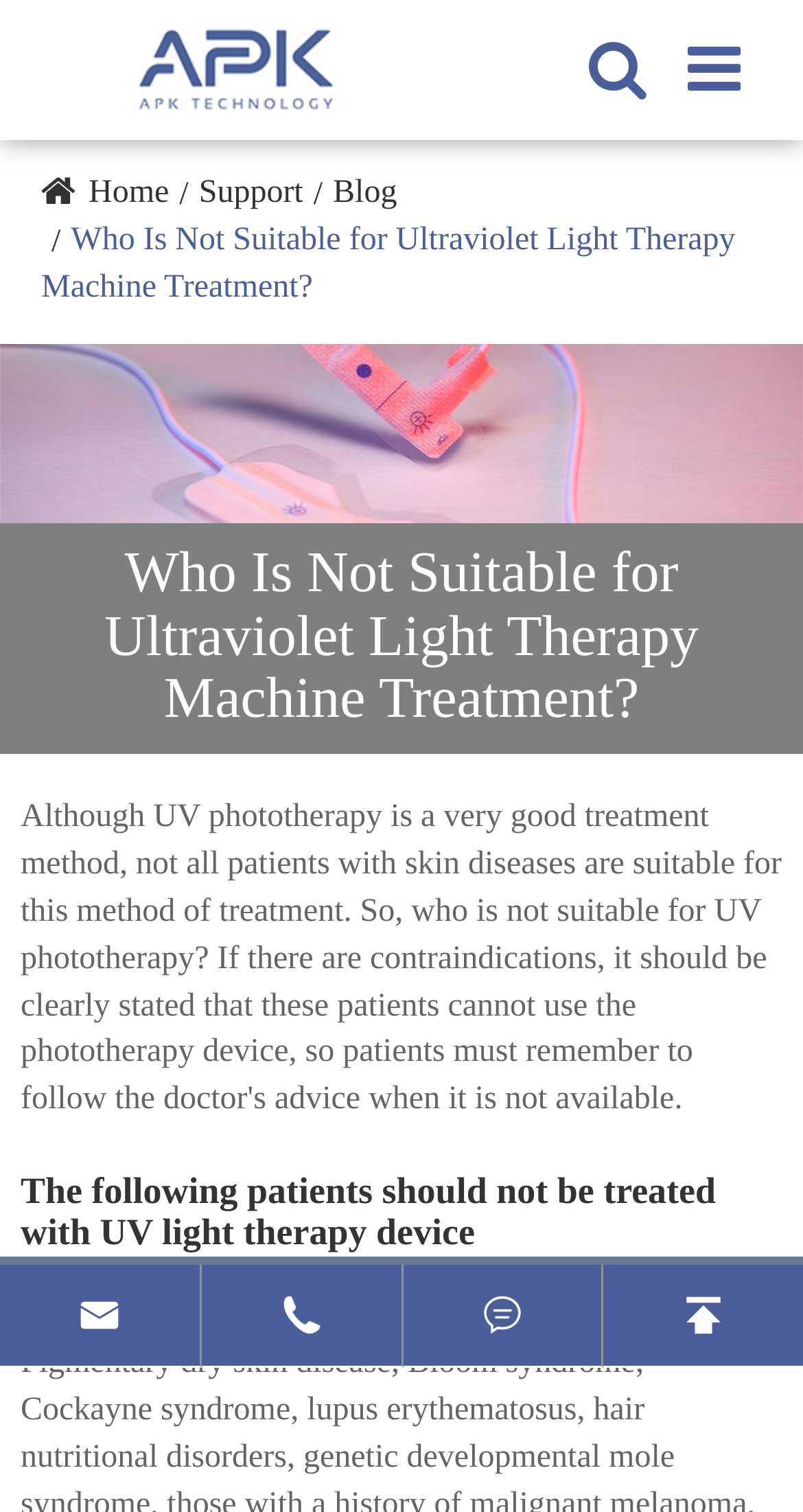Determine the bounding box coordinates of the clickable element to achieve the following action: 'go to home page'. Provide the coordinates as four float values between 0 and 1, formatted as [left, top, right, bottom].

[0.11, 0.116, 0.211, 0.139]